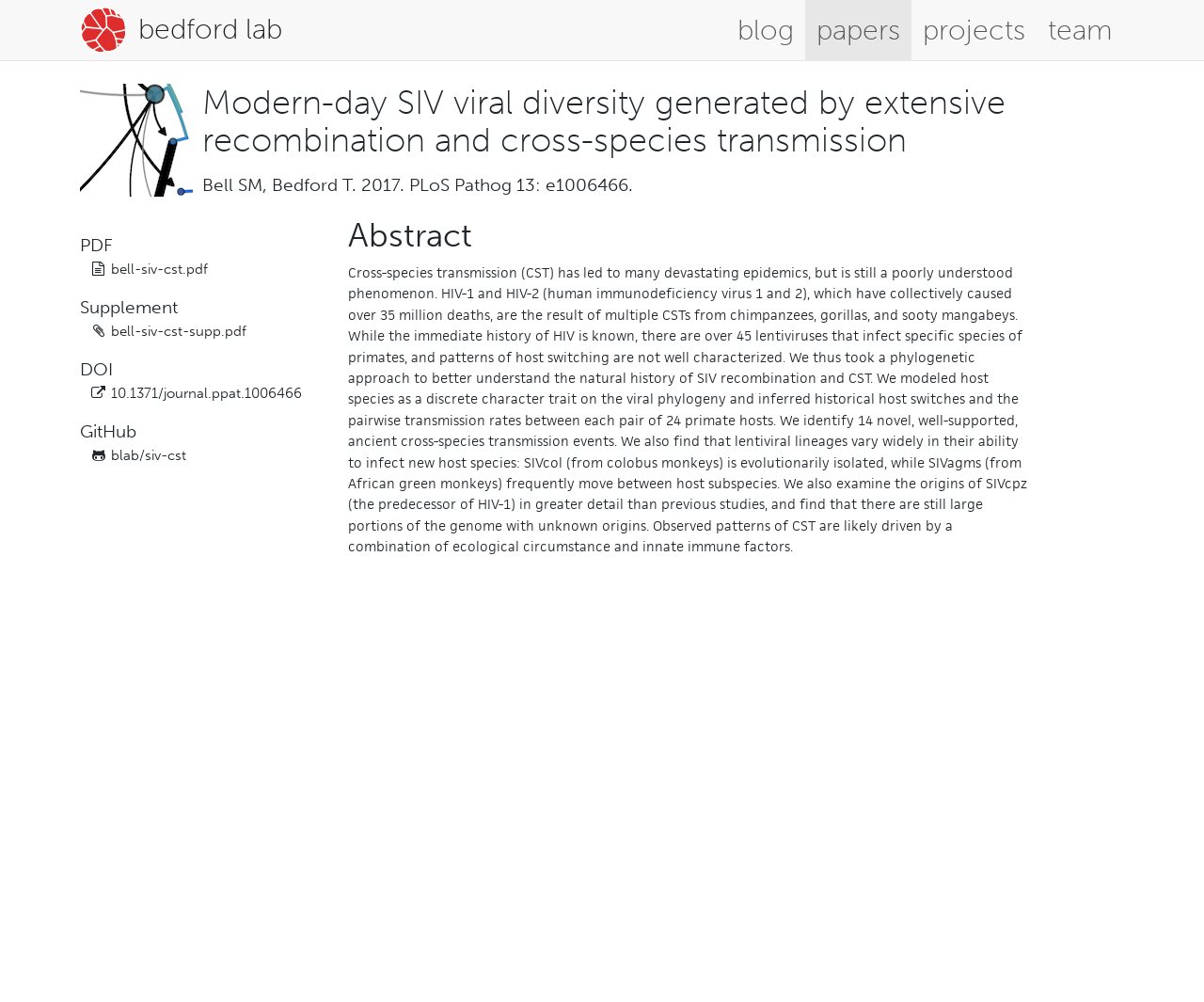Based on the provided description, "projects", find the bounding box of the corresponding UI element in the screenshot.

[0.766, 0.013, 0.852, 0.047]